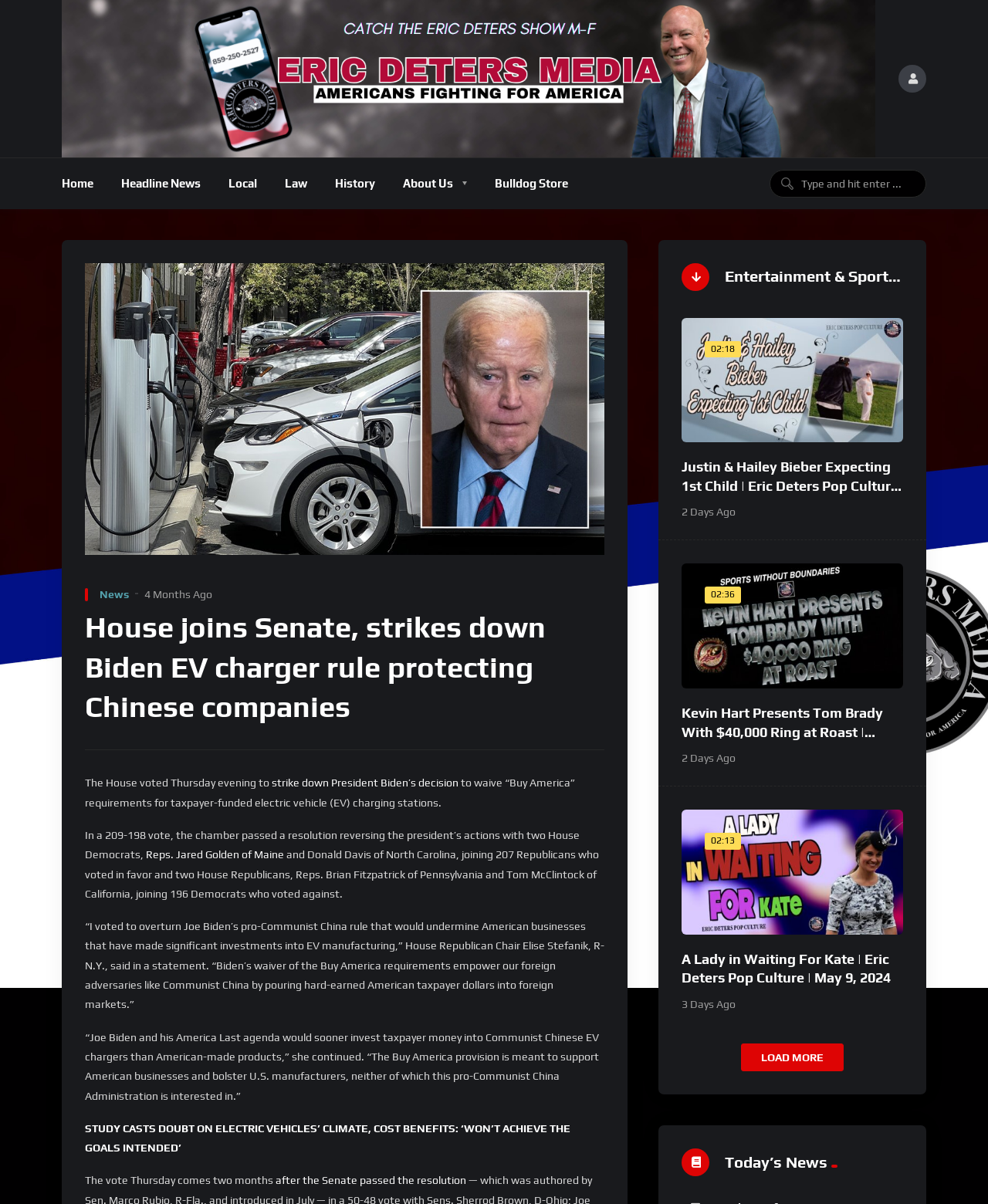Please identify the primary heading on the webpage and return its text.

House joins Senate, strikes down Biden EV charger rule protecting Chinese companies